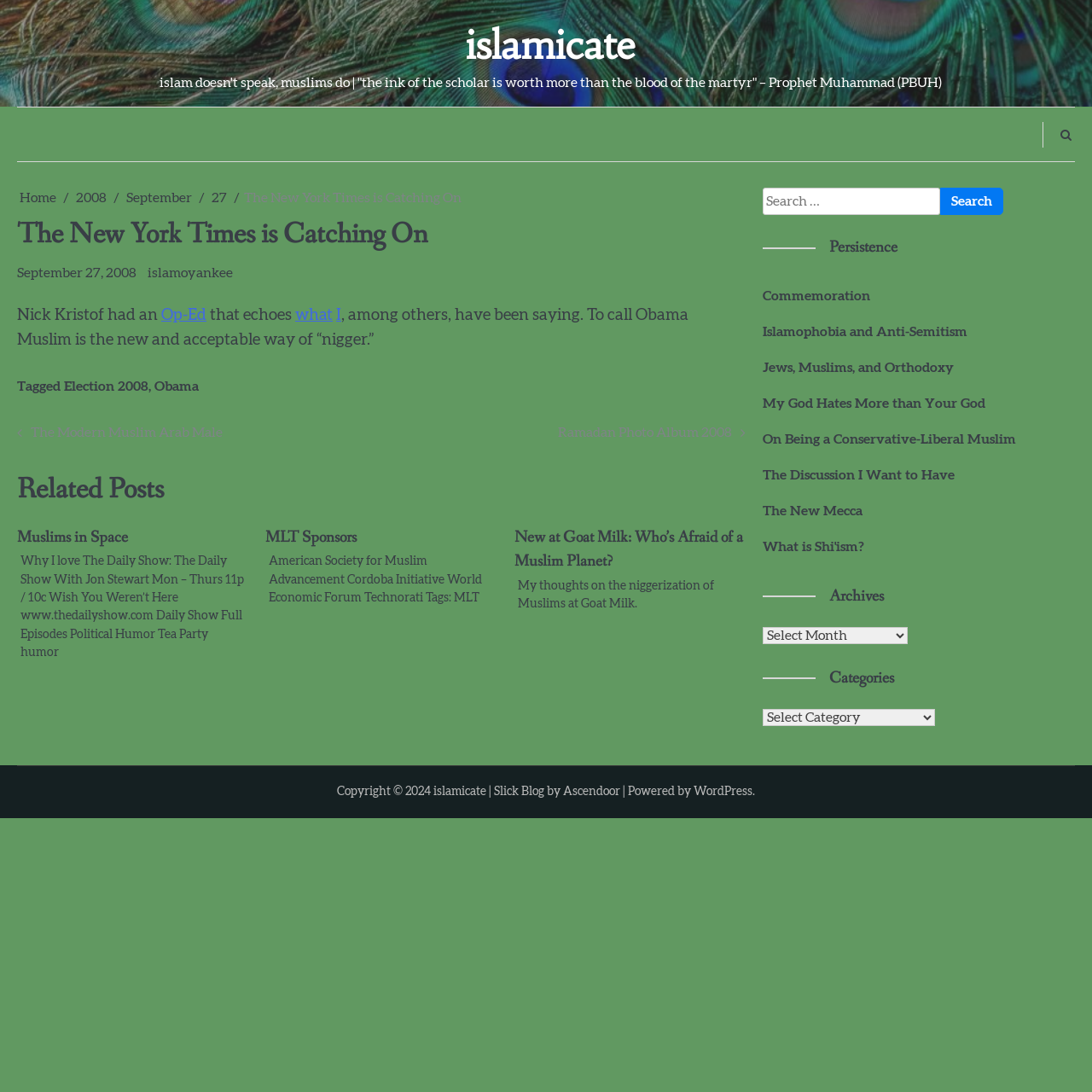What is the category of the post? Using the information from the screenshot, answer with a single word or phrase.

Election 2008